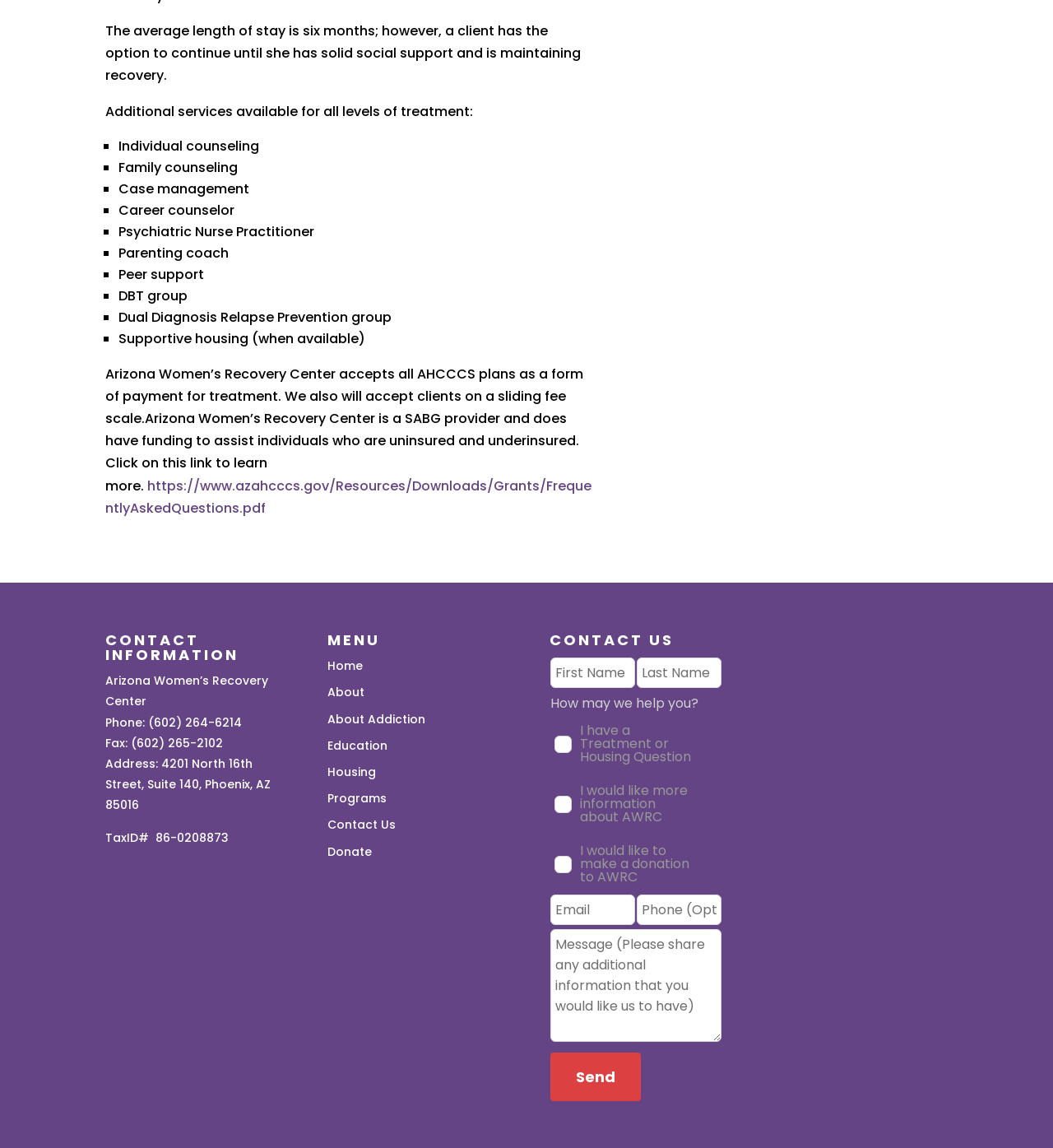What services are available for all levels of treatment?
Refer to the image and answer the question using a single word or phrase.

Individual counseling, Family counseling, etc.